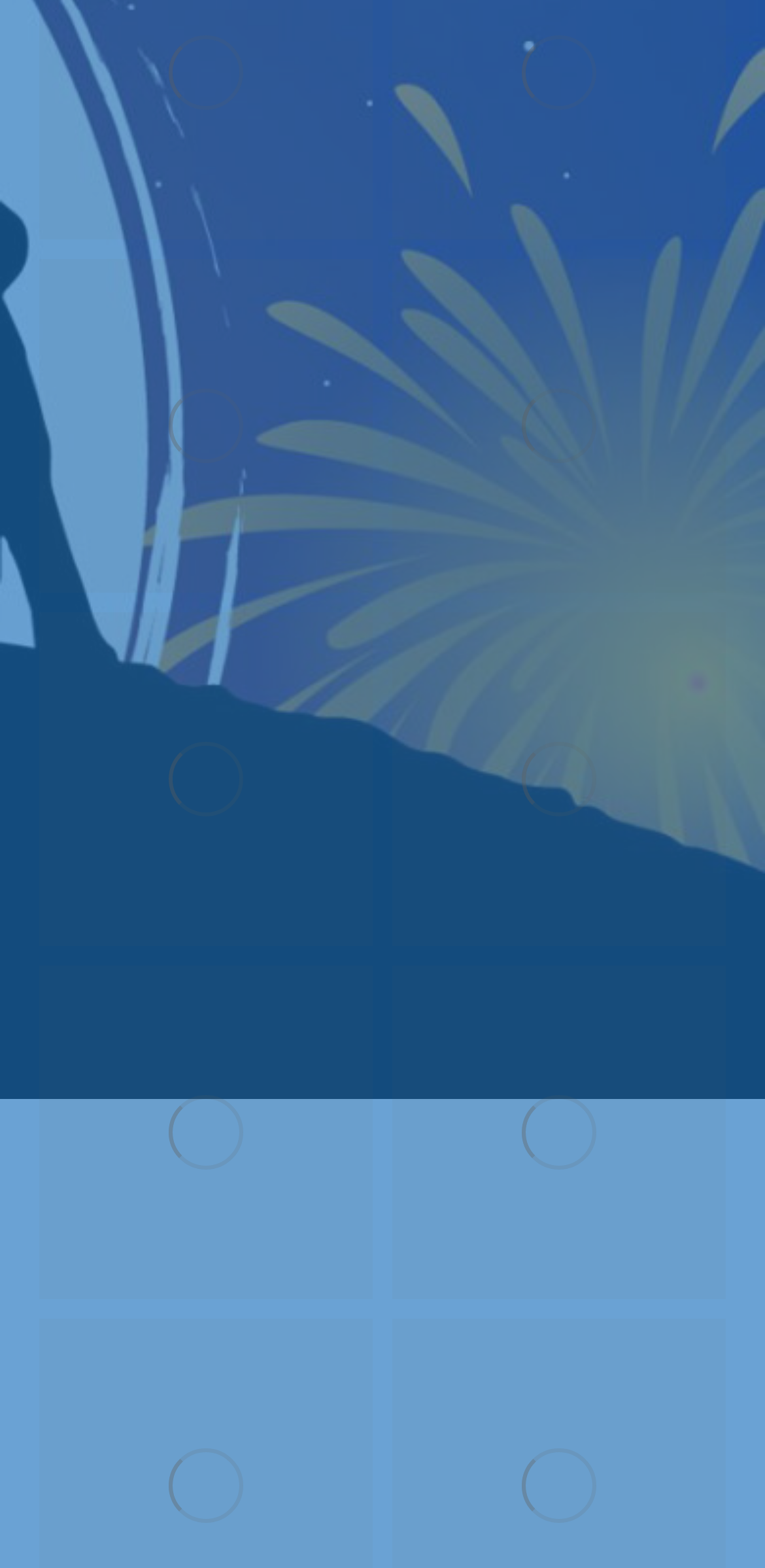Provide your answer in one word or a succinct phrase for the question: 
What is the ratio of the width of each article to the width of the webpage?

Approximately 0.436